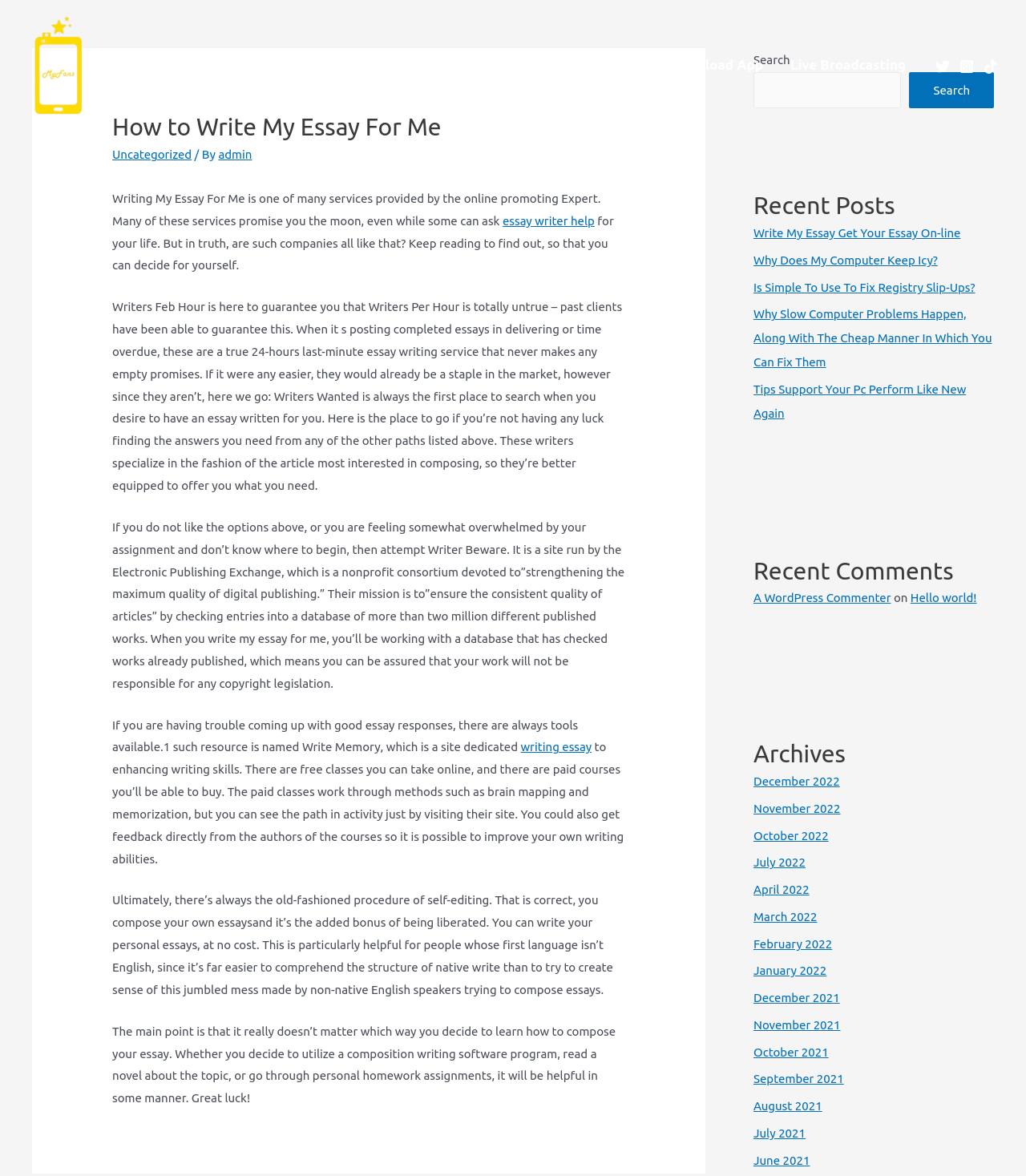Please locate the bounding box coordinates of the element's region that needs to be clicked to follow the instruction: "Check the 'Recent Comments' section". The bounding box coordinates should be provided as four float numbers between 0 and 1, i.e., [left, top, right, bottom].

[0.734, 0.472, 0.969, 0.499]